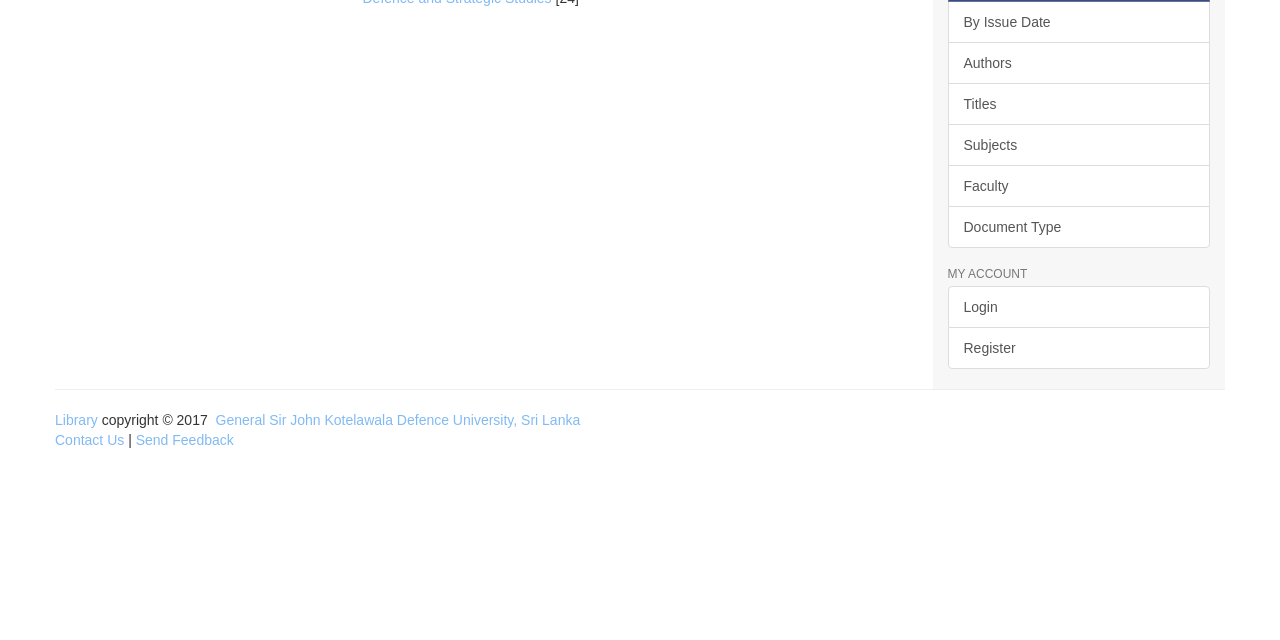Using the element description: "Login", determine the bounding box coordinates. The coordinates should be in the format [left, top, right, bottom], with values between 0 and 1.

[0.74, 0.447, 0.945, 0.513]